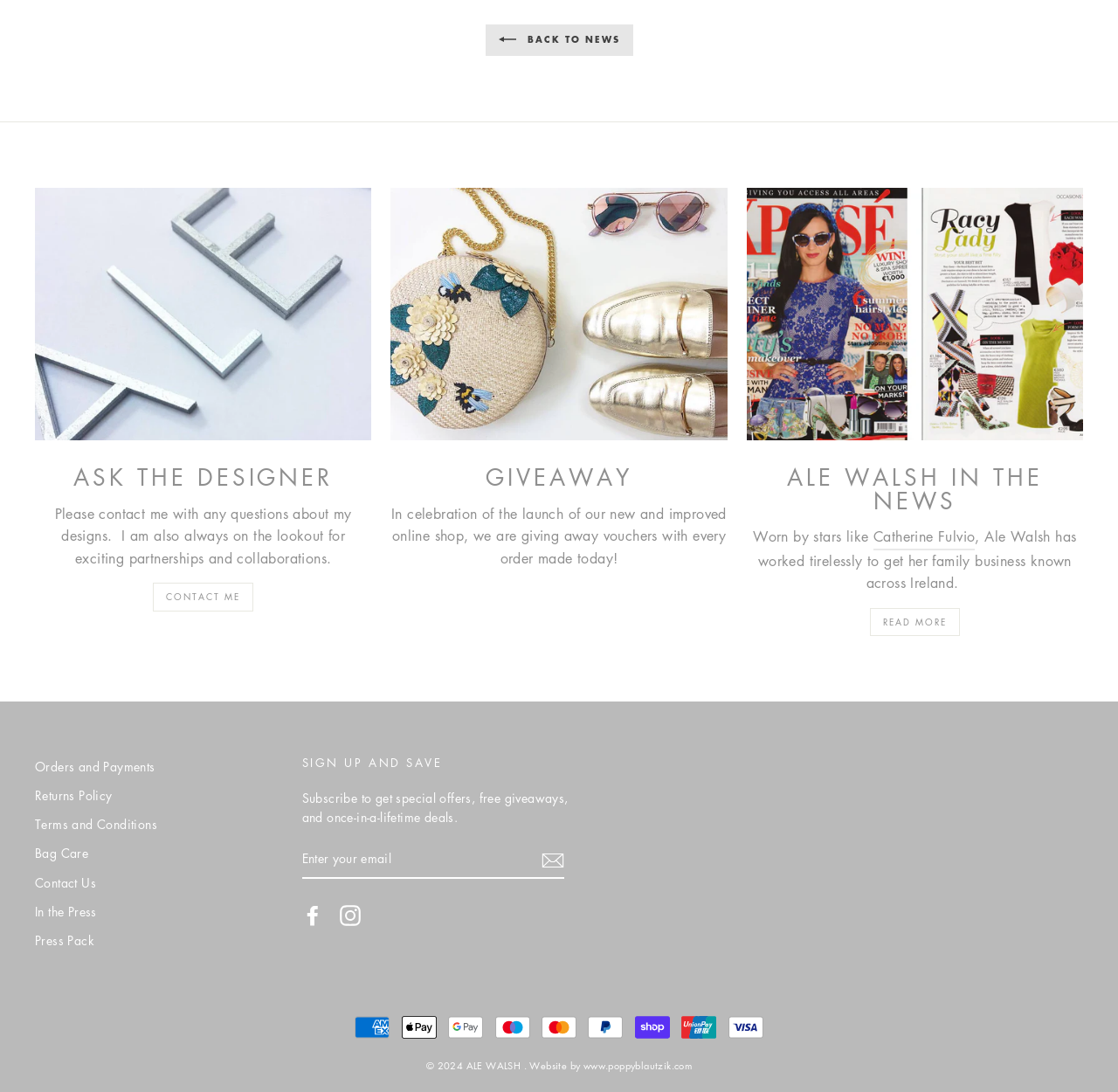Could you specify the bounding box coordinates for the clickable section to complete the following instruction: "Enter email address"?

[0.27, 0.77, 0.504, 0.805]